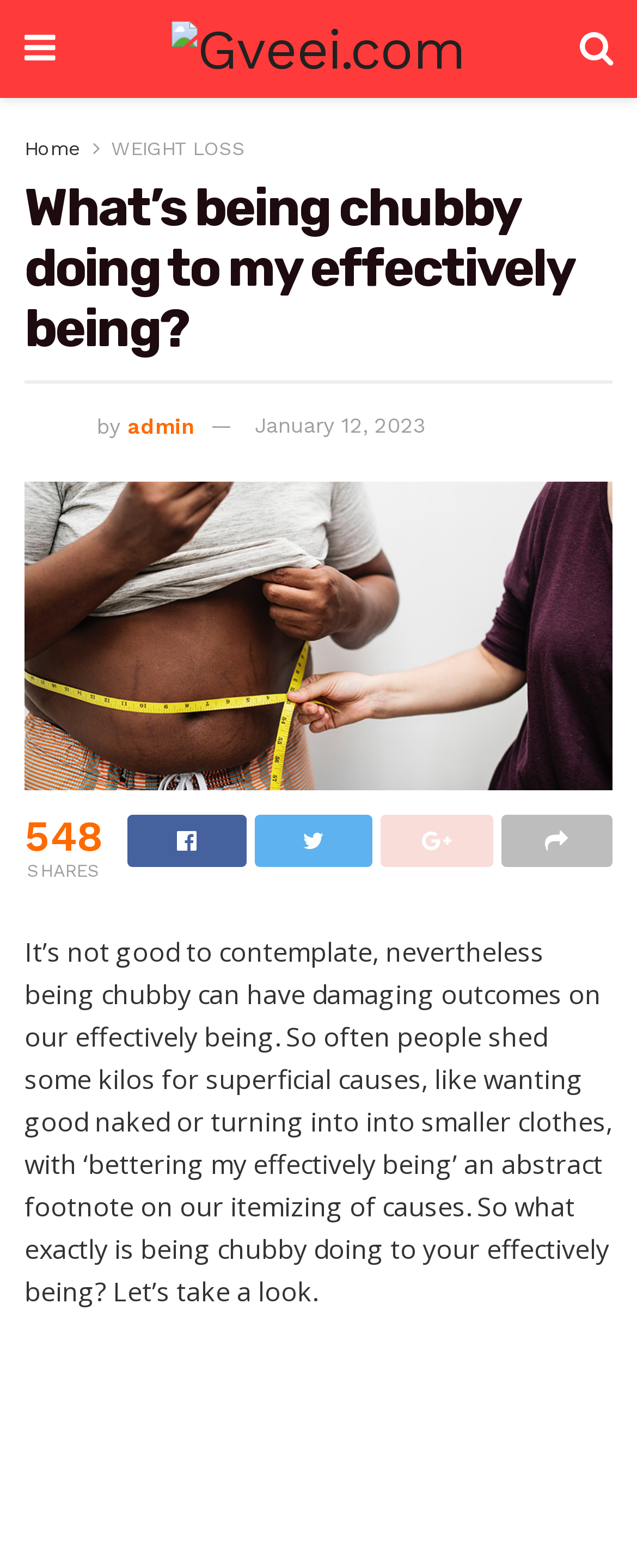Please examine the image and provide a detailed answer to the question: What is the date of the article?

The date of the article is mentioned as 'January 12, 2023' in a link element below the article's title.